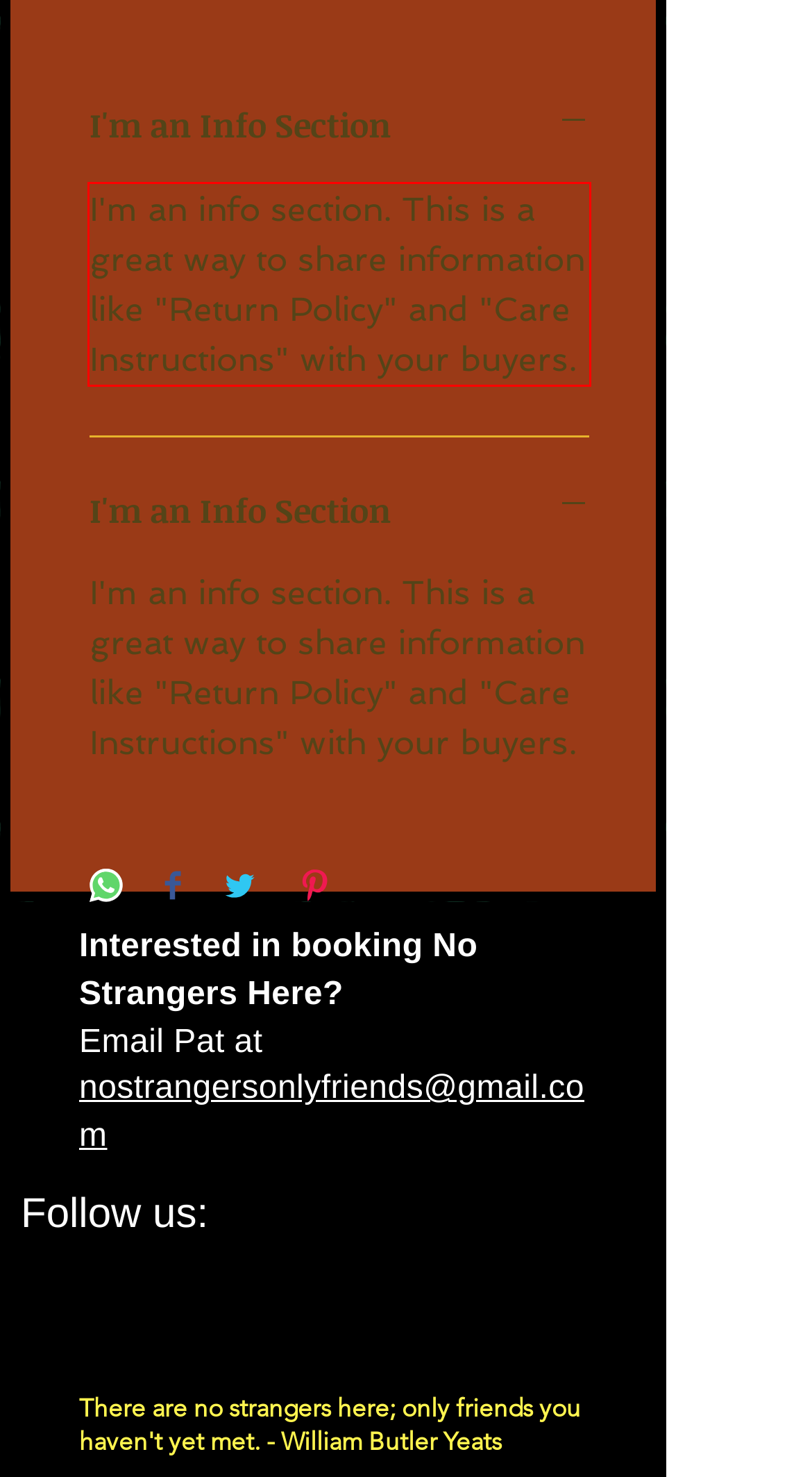Examine the webpage screenshot and use OCR to obtain the text inside the red bounding box.

I'm an info section. This is a great way to share information like "Return Policy" and "Care Instructions" with your buyers.